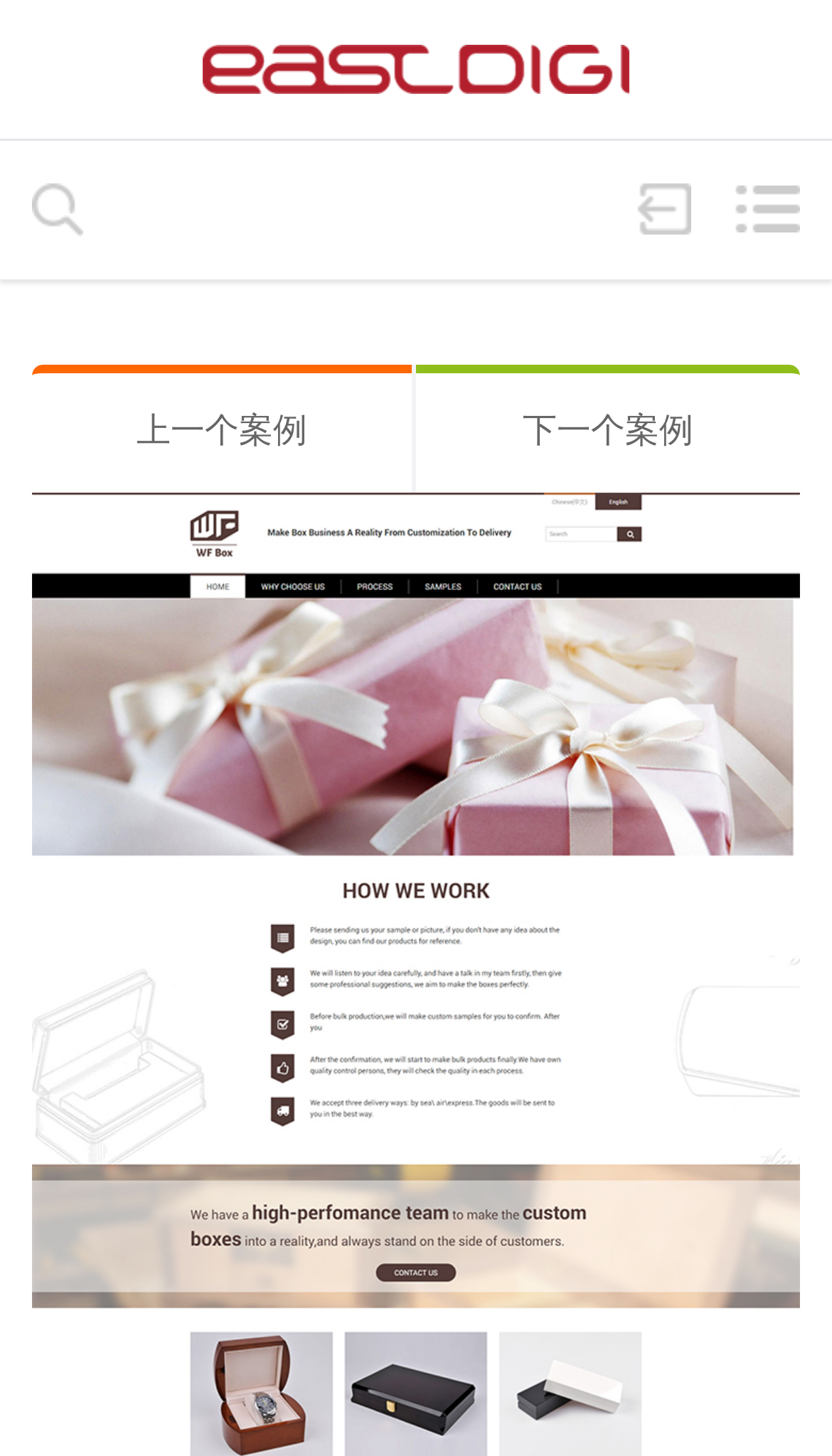Explain the webpage in detail.

The webpage appears to be a company website, specifically a manufacturer of custom boxes. At the top-left corner, there is a heading that reads "隽永东方案例中心" (which translates to "Yongdong Solution Center"). Below this heading, there is an image with the same name. 

To the right of the heading, there are three links: "Search", "登陆" (which means "Login"), and "Menu". These links are positioned horizontally, with "Search" on the left, "登陆" in the middle, and "Menu" on the right.

Further down the page, there are two links: "上一个案例" (which means "Previous Case") and "下一个案例" (which means "Next Case"). These links are positioned horizontally, with "上一个案例" on the left and "下一个案例" on the right.